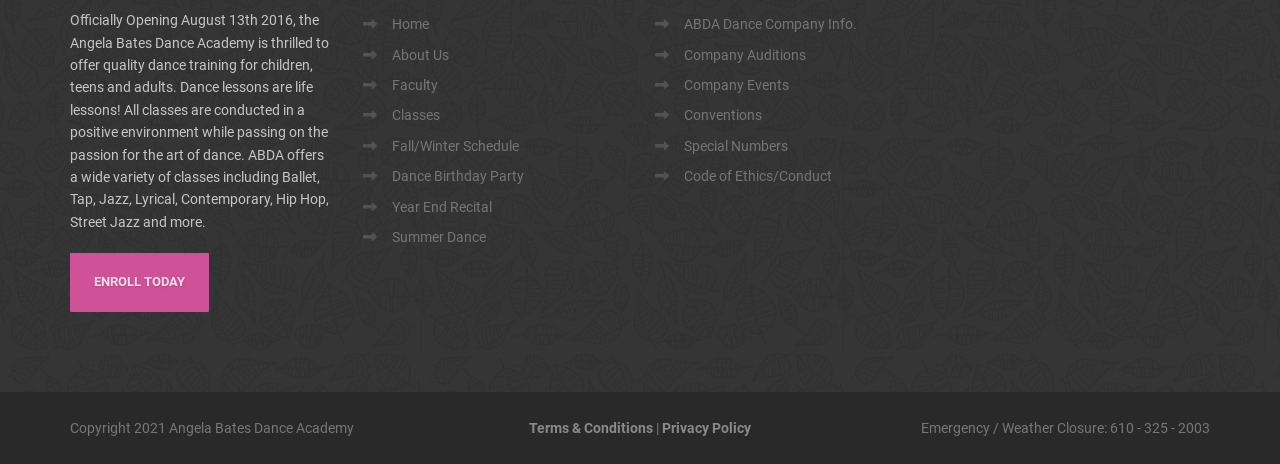Please pinpoint the bounding box coordinates for the region I should click to adhere to this instruction: "Check terms and conditions".

[0.413, 0.904, 0.51, 0.939]